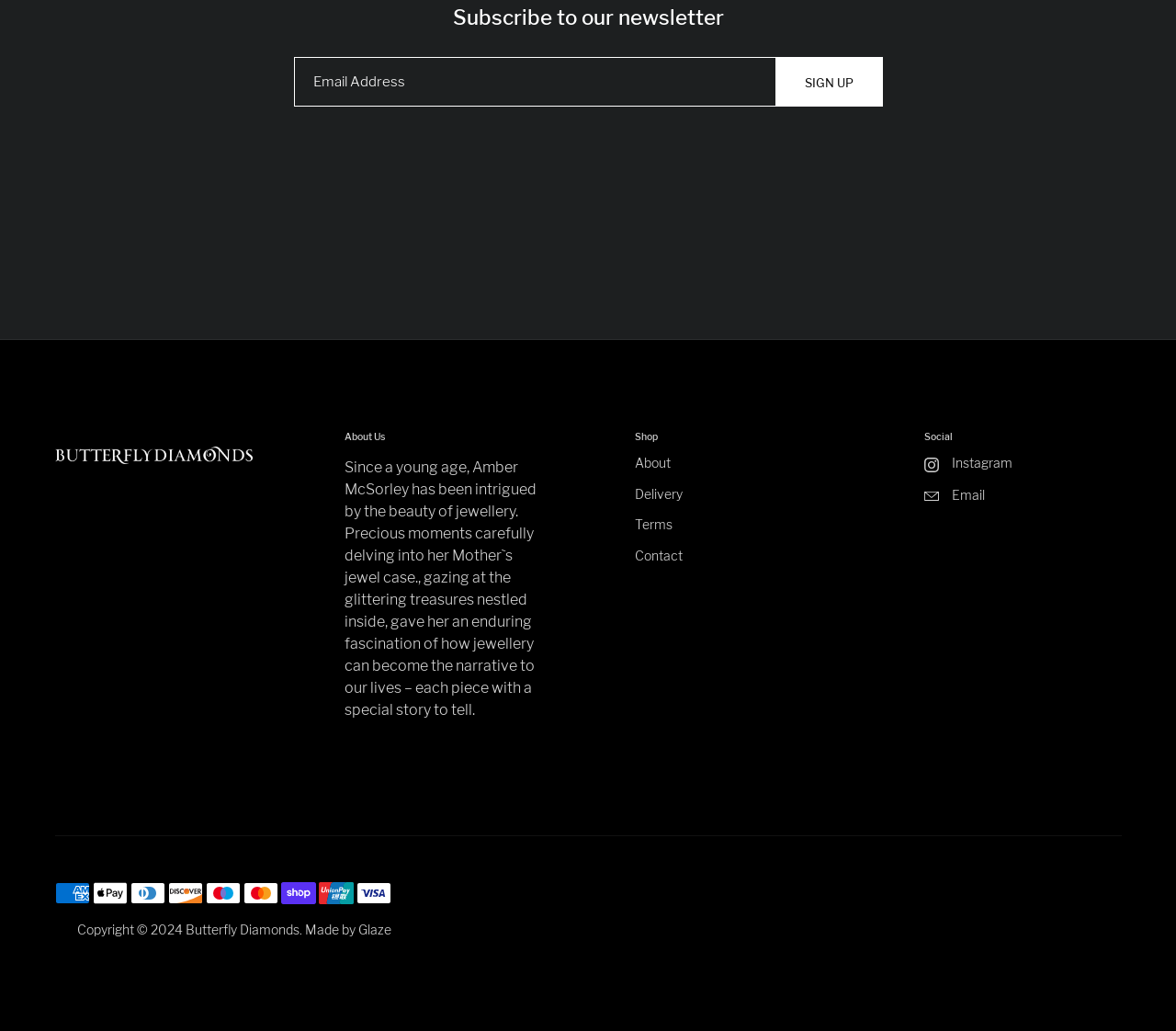Please find the bounding box for the UI element described by: "Butterfly Diamonds".

[0.158, 0.894, 0.255, 0.909]